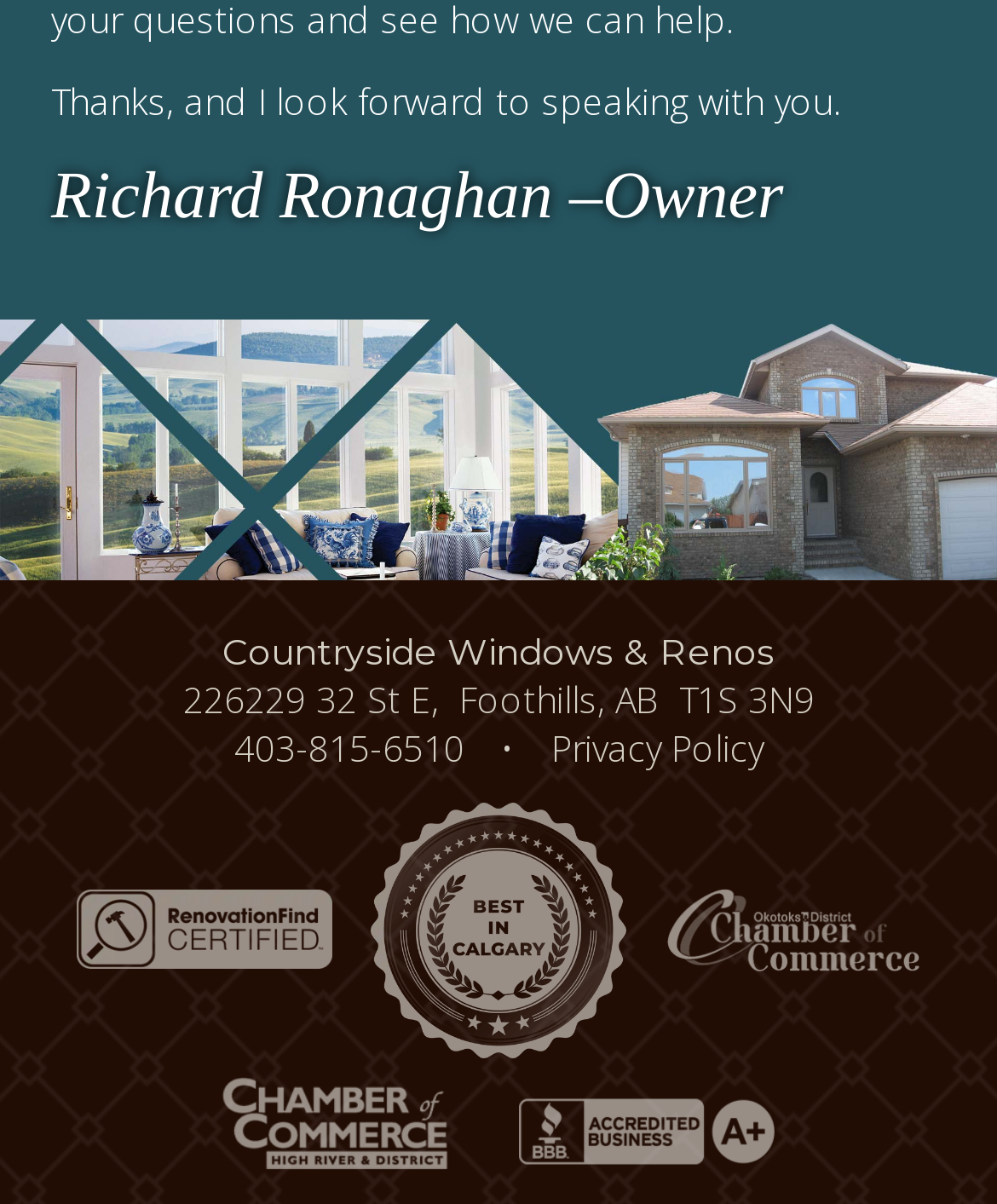Using the details in the image, give a detailed response to the question below:
What is the postal code of the business location?

The postal code is part of the address mentioned in the middle section of the webpage, which includes '226229 32 St E, Foothills, AB T1S 3N9'.